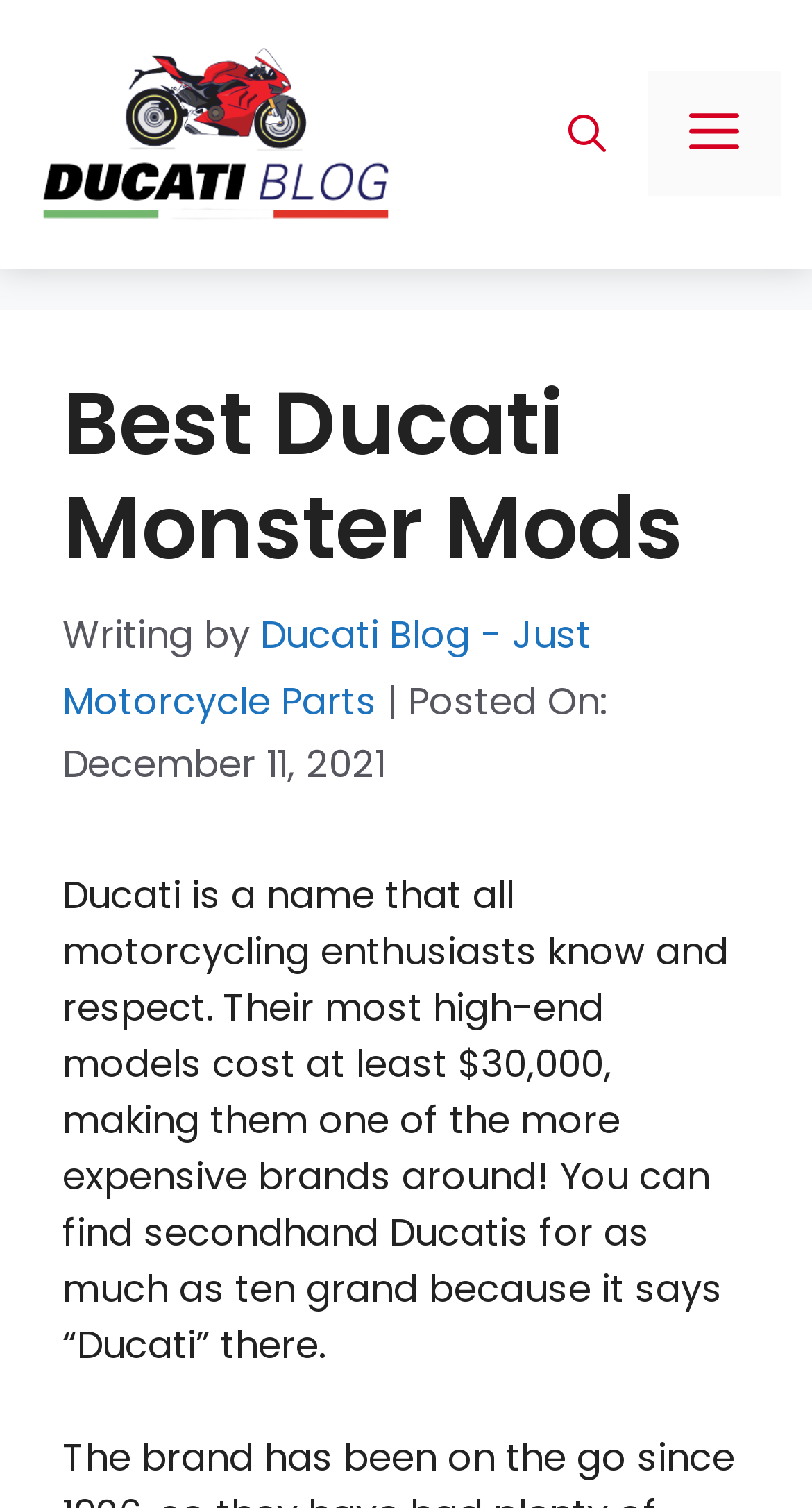Provide a brief response using a word or short phrase to this question:
What is the name of the blog?

Ducati Blog